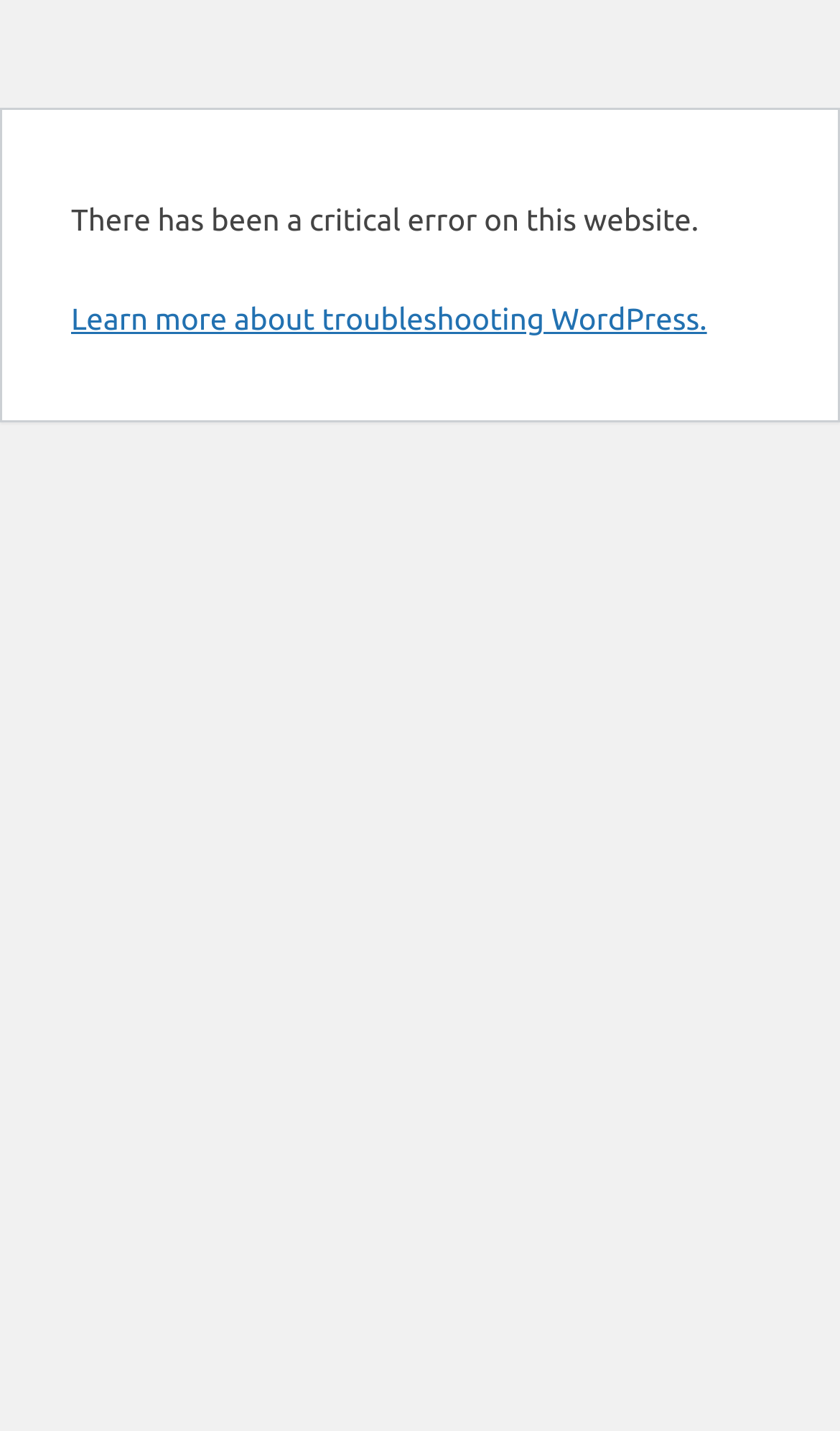Locate the bounding box of the UI element described by: "Learn more about troubleshooting WordPress." in the given webpage screenshot.

[0.085, 0.211, 0.842, 0.235]